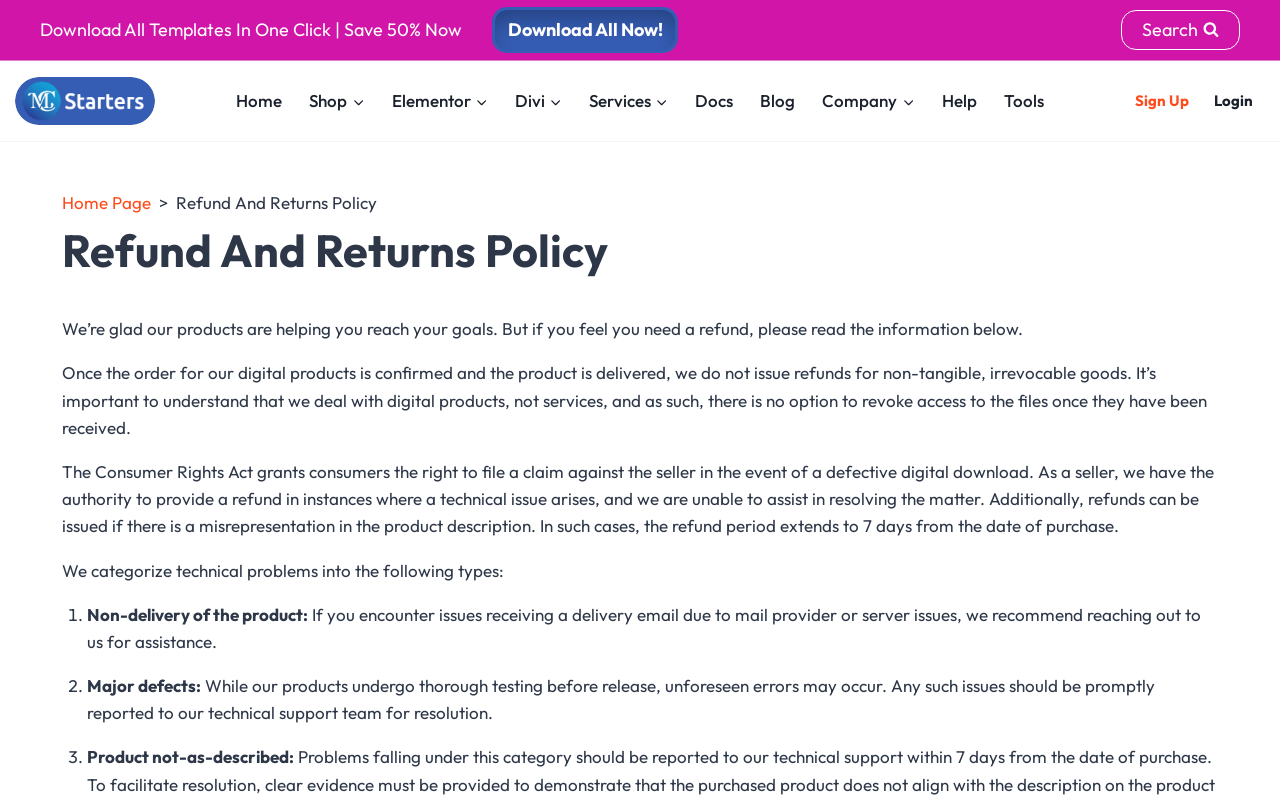Give the bounding box coordinates for this UI element: "Download All Now!". The coordinates should be four float numbers between 0 and 1, arranged as [left, top, right, bottom].

[0.384, 0.009, 0.53, 0.066]